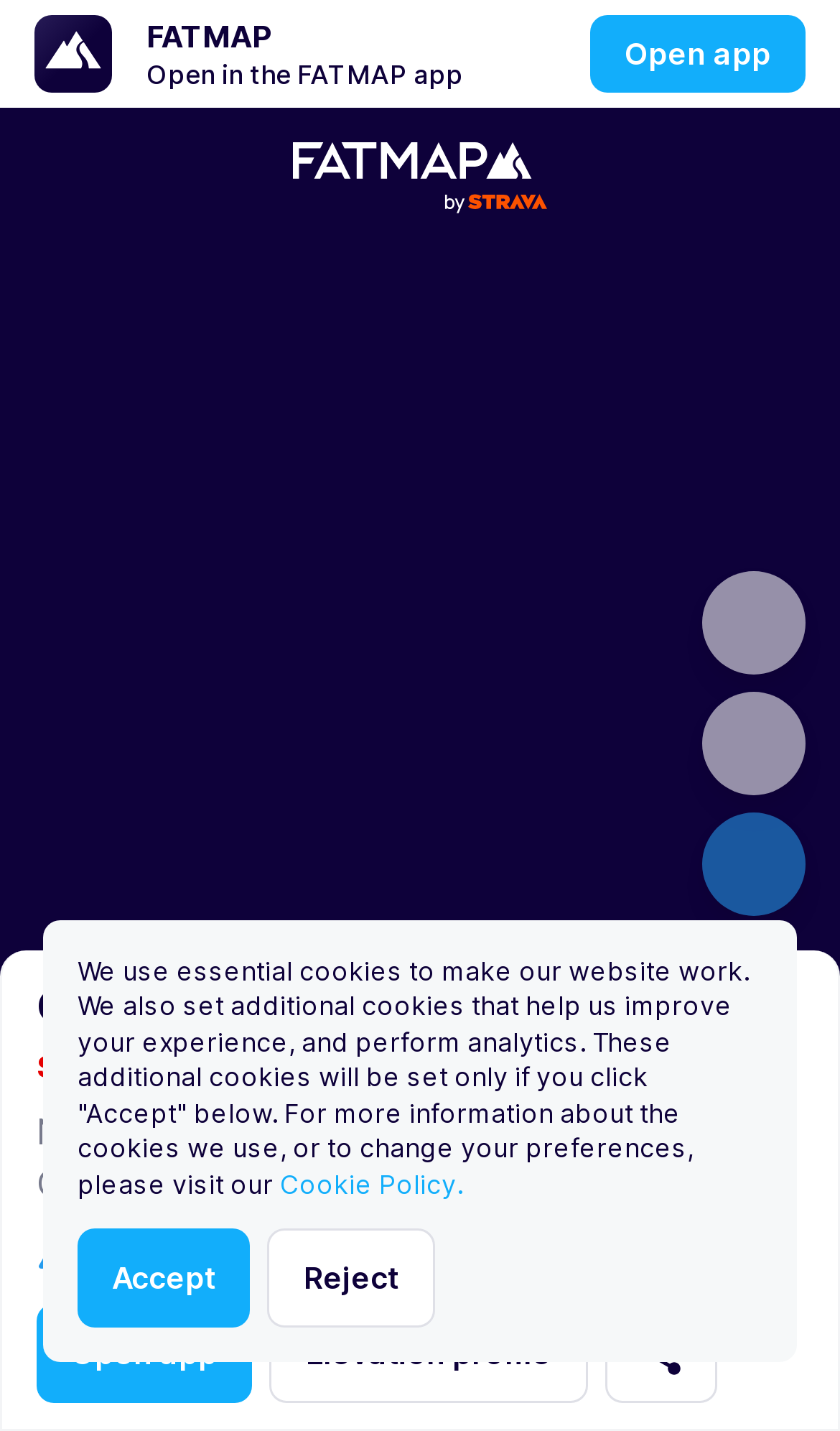How steep is the ski route?
Please give a well-detailed answer to the question.

I found the answer by looking at the static text element with the text '46°' which is located near the bottom of the webpage, indicating that it is a detail about the steepness of the ski route.